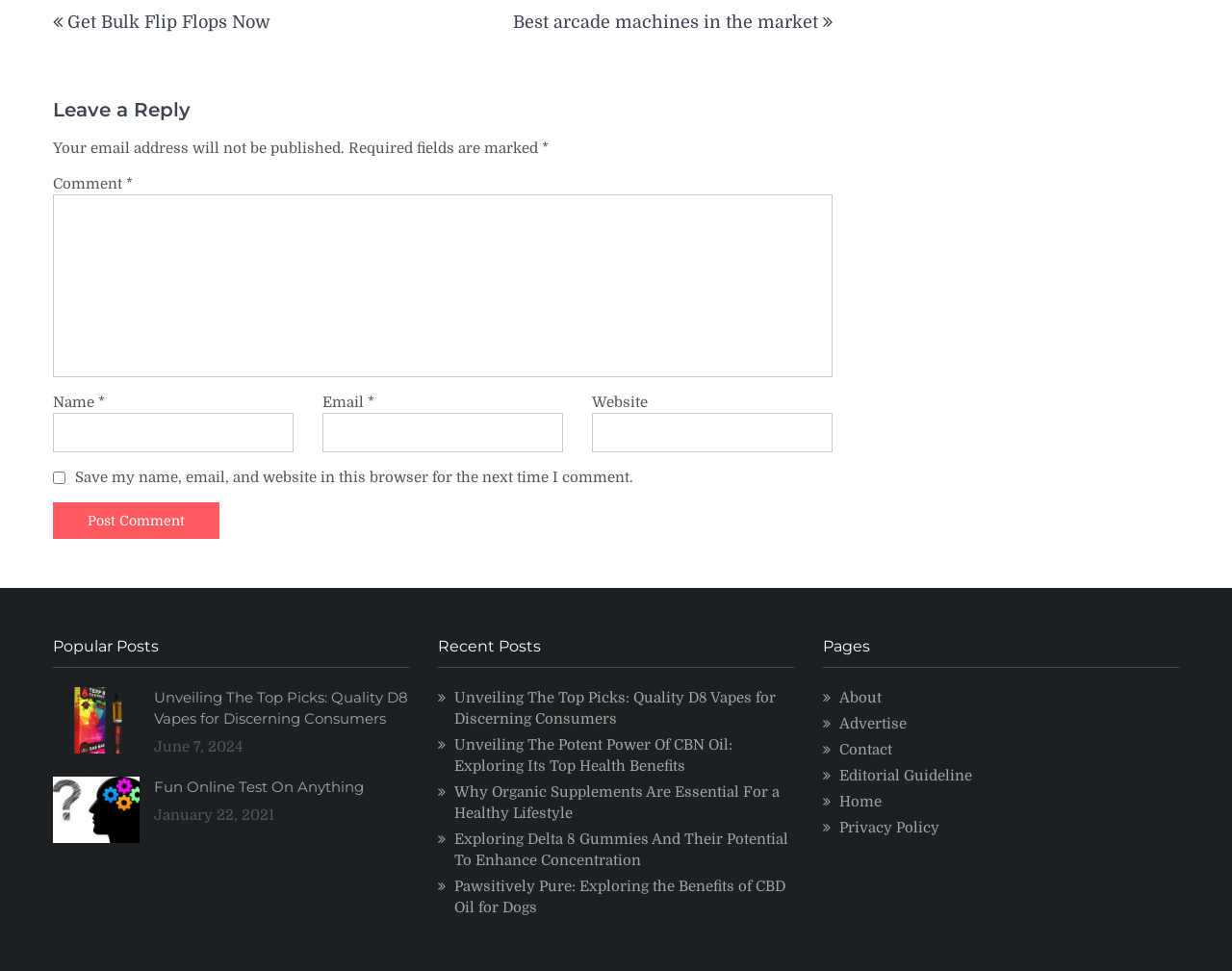Identify the bounding box coordinates of the clickable region required to complete the instruction: "Leave a comment". The coordinates should be given as four float numbers within the range of 0 and 1, i.e., [left, top, right, bottom].

[0.043, 0.2, 0.676, 0.388]